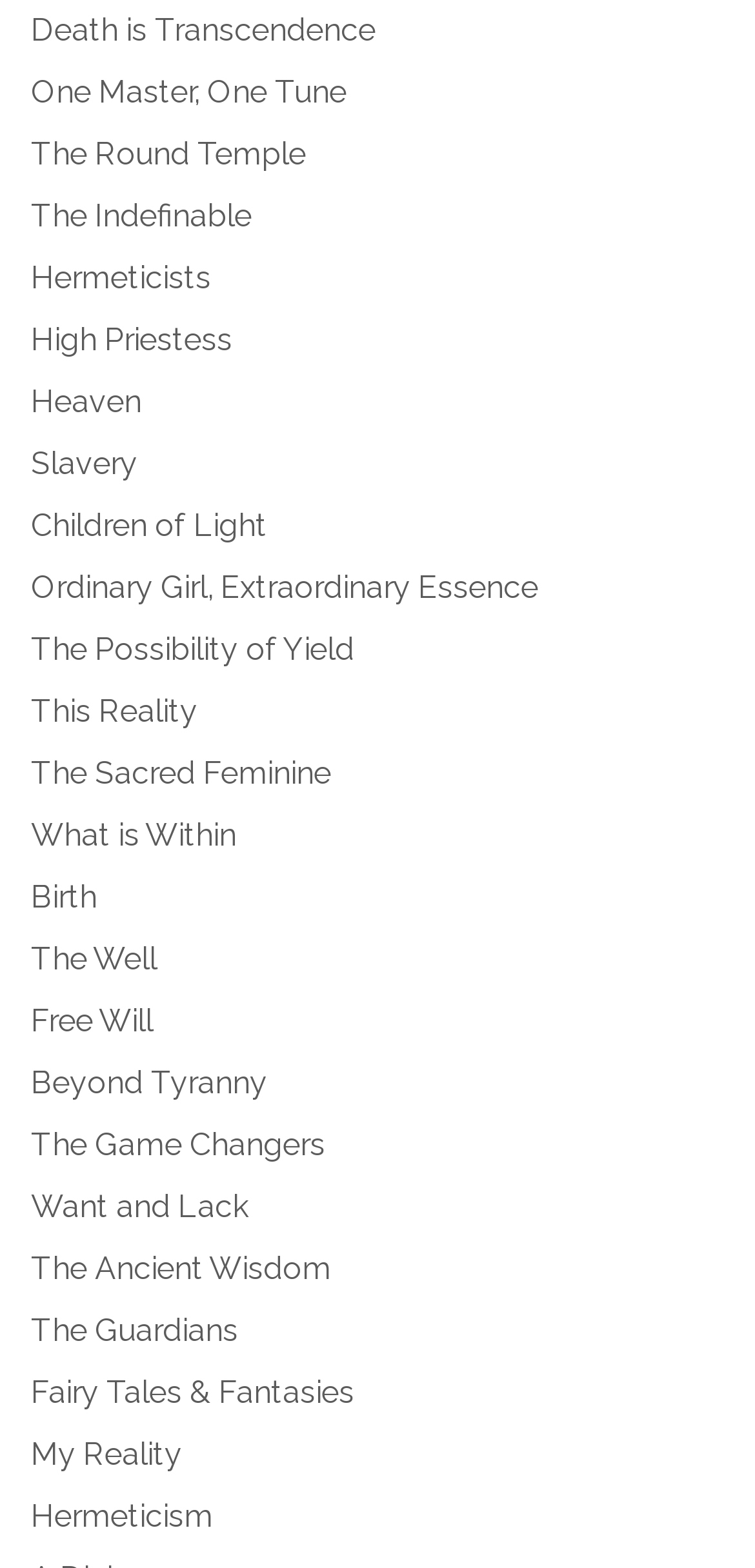Pinpoint the bounding box coordinates of the clickable area needed to execute the instruction: "explore 'Fairy Tales & Fantasies'". The coordinates should be specified as four float numbers between 0 and 1, i.e., [left, top, right, bottom].

[0.041, 0.876, 0.469, 0.899]